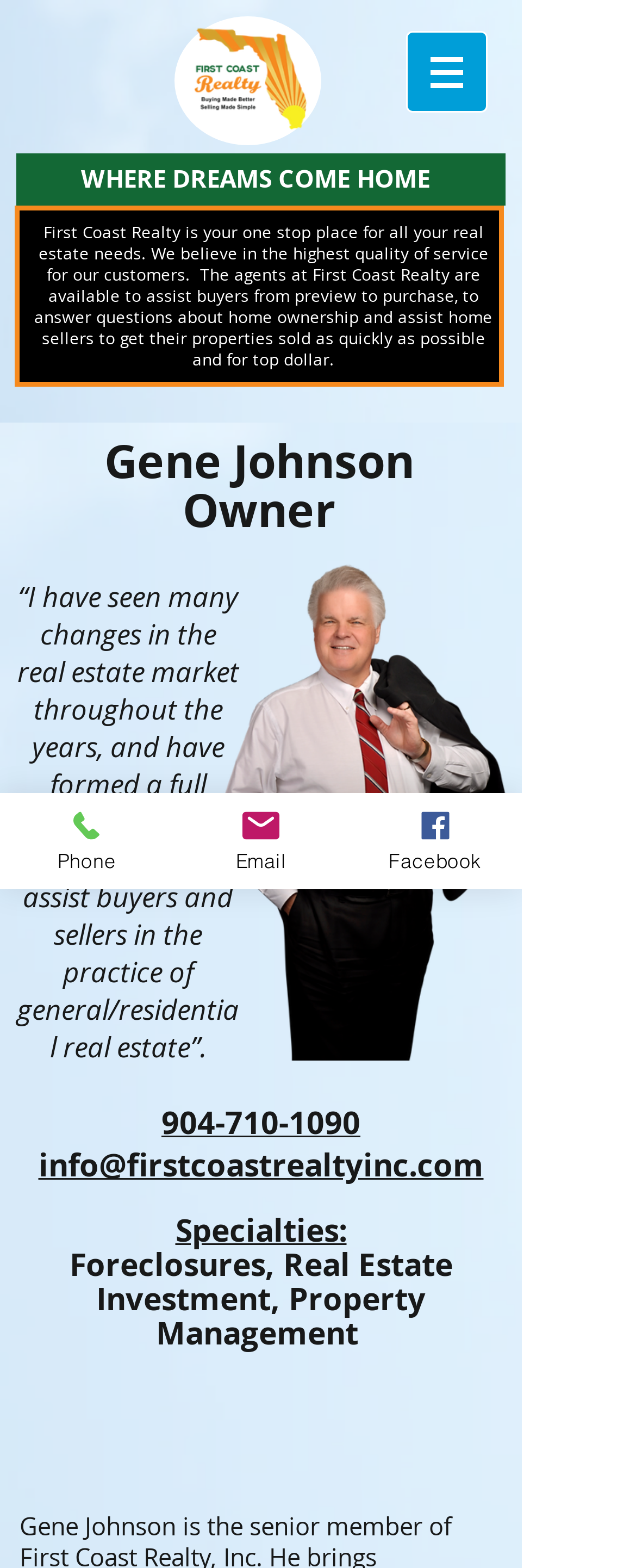What is the name of the real estate company?
Give a detailed response to the question by analyzing the screenshot.

I determined the answer by looking at the logo and link at the top of the webpage, which indicates that the company is First Coast Realty Inc.